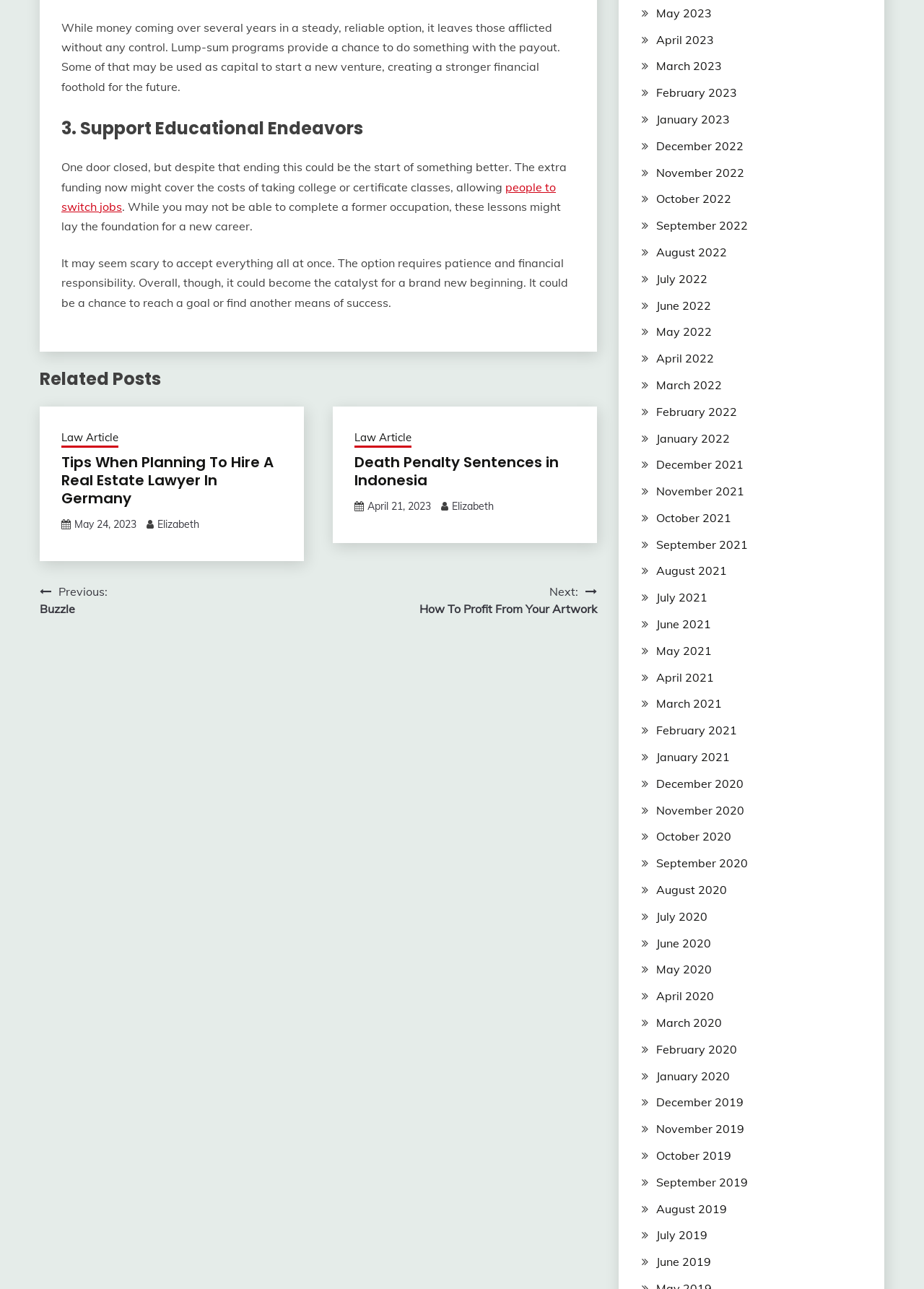Locate the bounding box coordinates of the element that should be clicked to fulfill the instruction: "Click on 'Death Penalty Sentences in Indonesia'".

[0.383, 0.351, 0.605, 0.38]